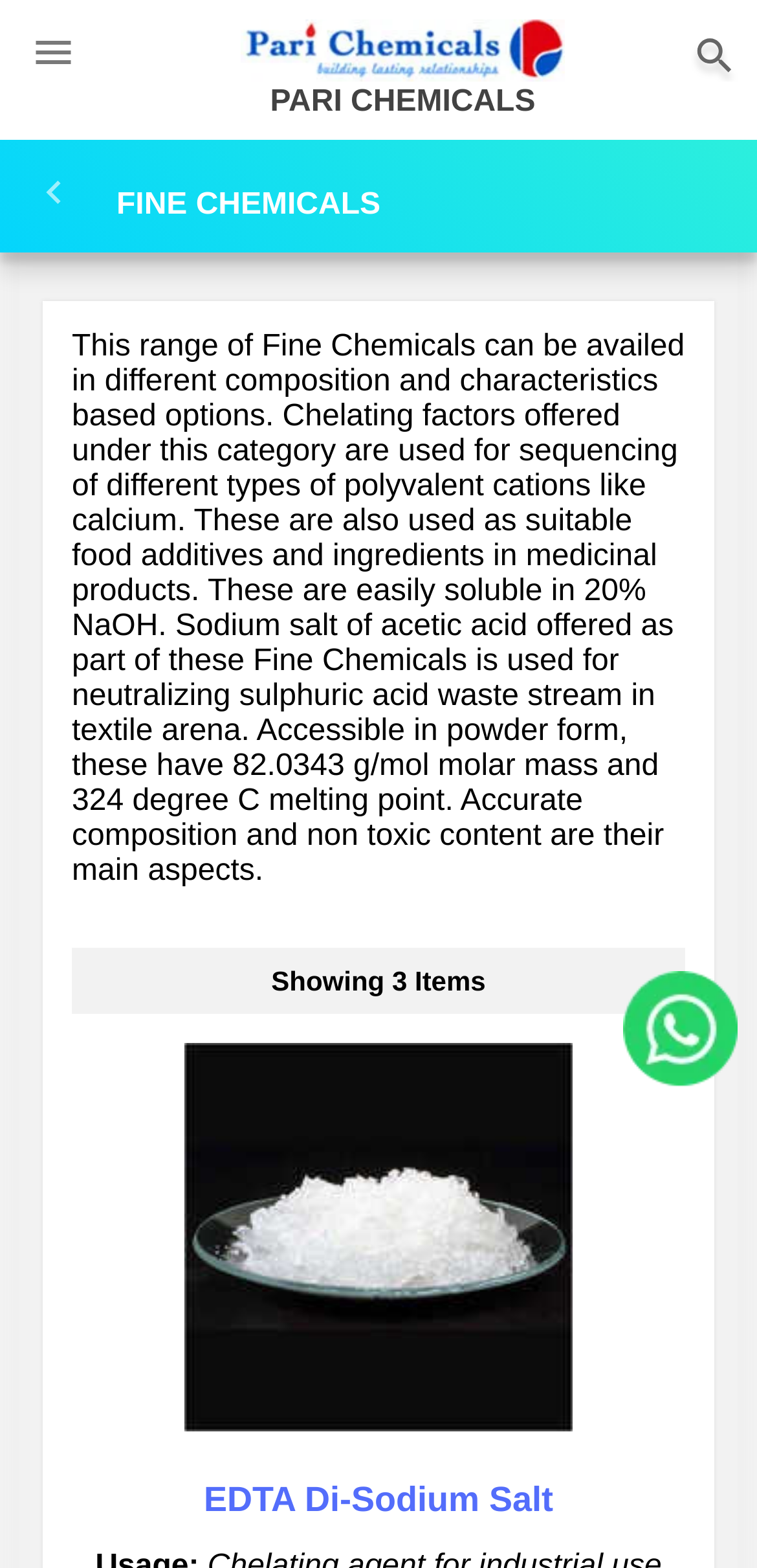What is the name of the company?
Analyze the image and provide a thorough answer to the question.

The name of the company can be found in the link 'Pari Chemicals PARI CHEMICALS' which is located at the top of the webpage, indicating that it is the company's name.